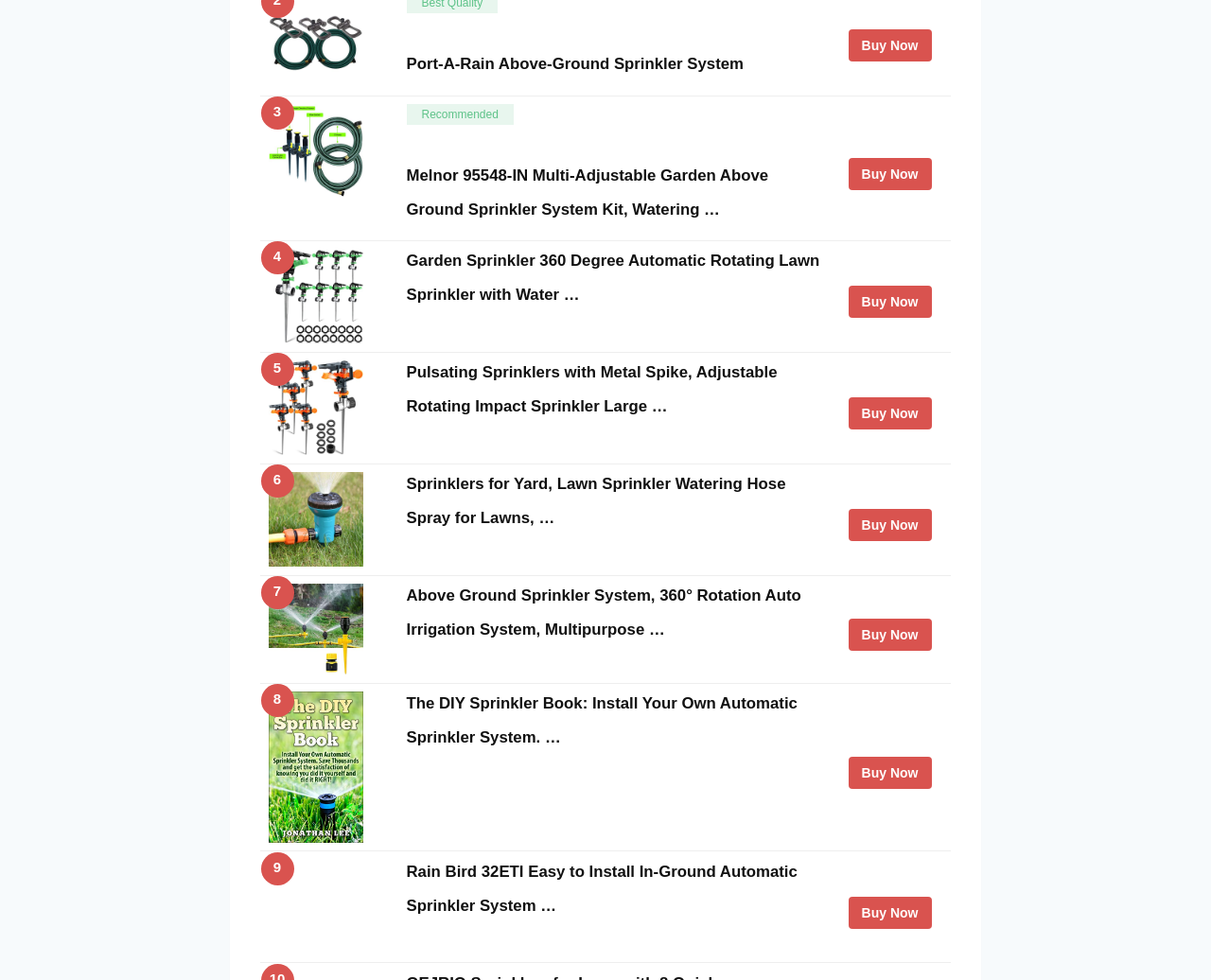Please answer the following question using a single word or phrase: 
How many products are listed on this webpage?

9